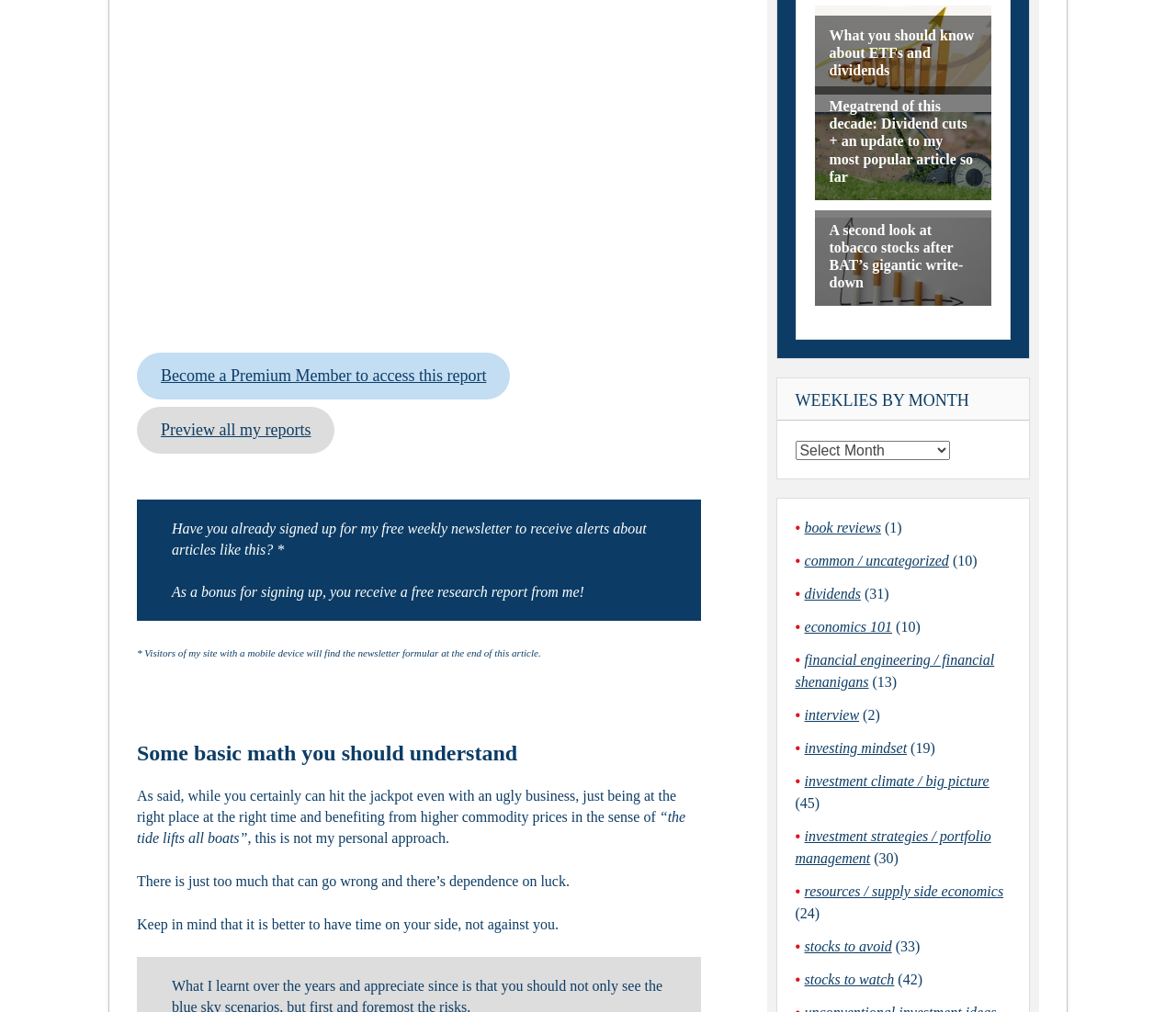Reply to the question with a brief word or phrase: What is the author's opinion on hitting the jackpot with an ugly business?

Not recommended